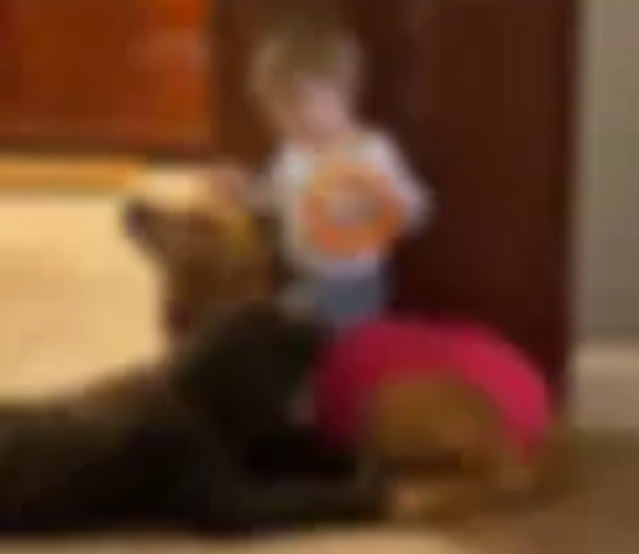Using the information shown in the image, answer the question with as much detail as possible: How many dogs are in the image?

The caption explicitly mentions two dogs in the image, one brown dog standing next to the child and another dog lying on the floor, covered with a pink garment.